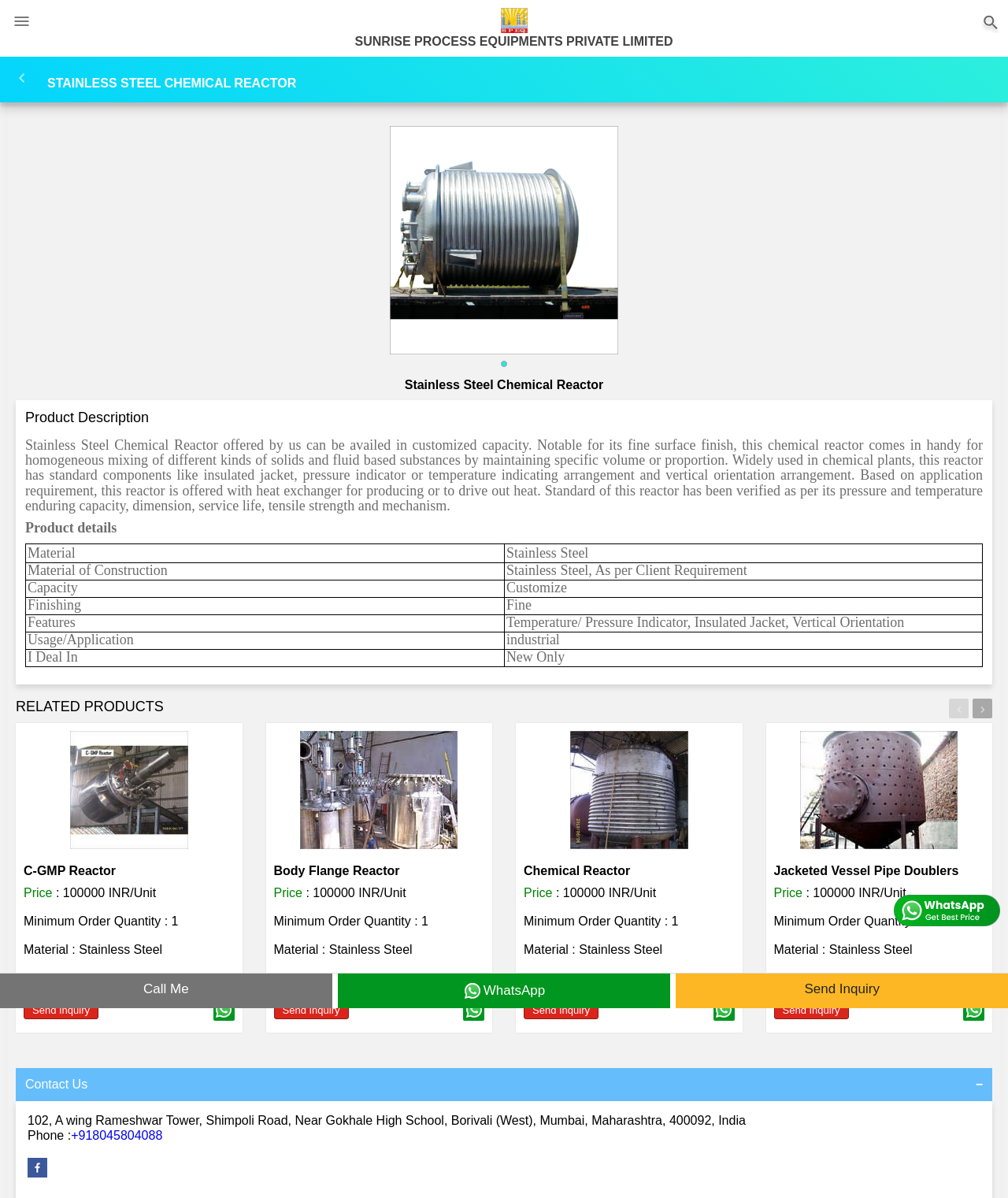Provide the bounding box coordinates for the UI element described in this sentence: "SUNRISE PROCESS EQUIPMENTS PRIVATE LIMITED". The coordinates should be four float values between 0 and 1, i.e., [left, top, right, bottom].

[0.496, 0.011, 0.523, 0.022]